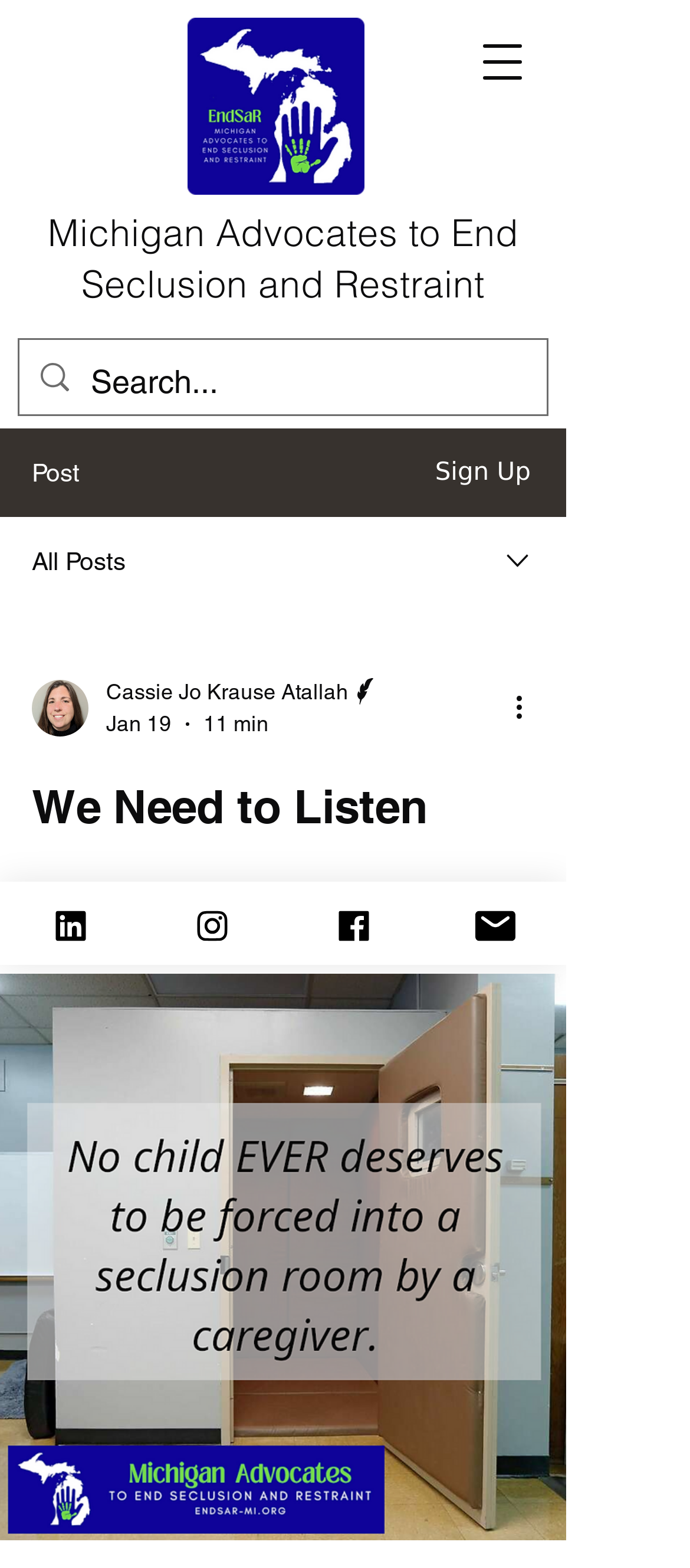Provide your answer to the question using just one word or phrase: Is there a search function on the webpage?

Yes